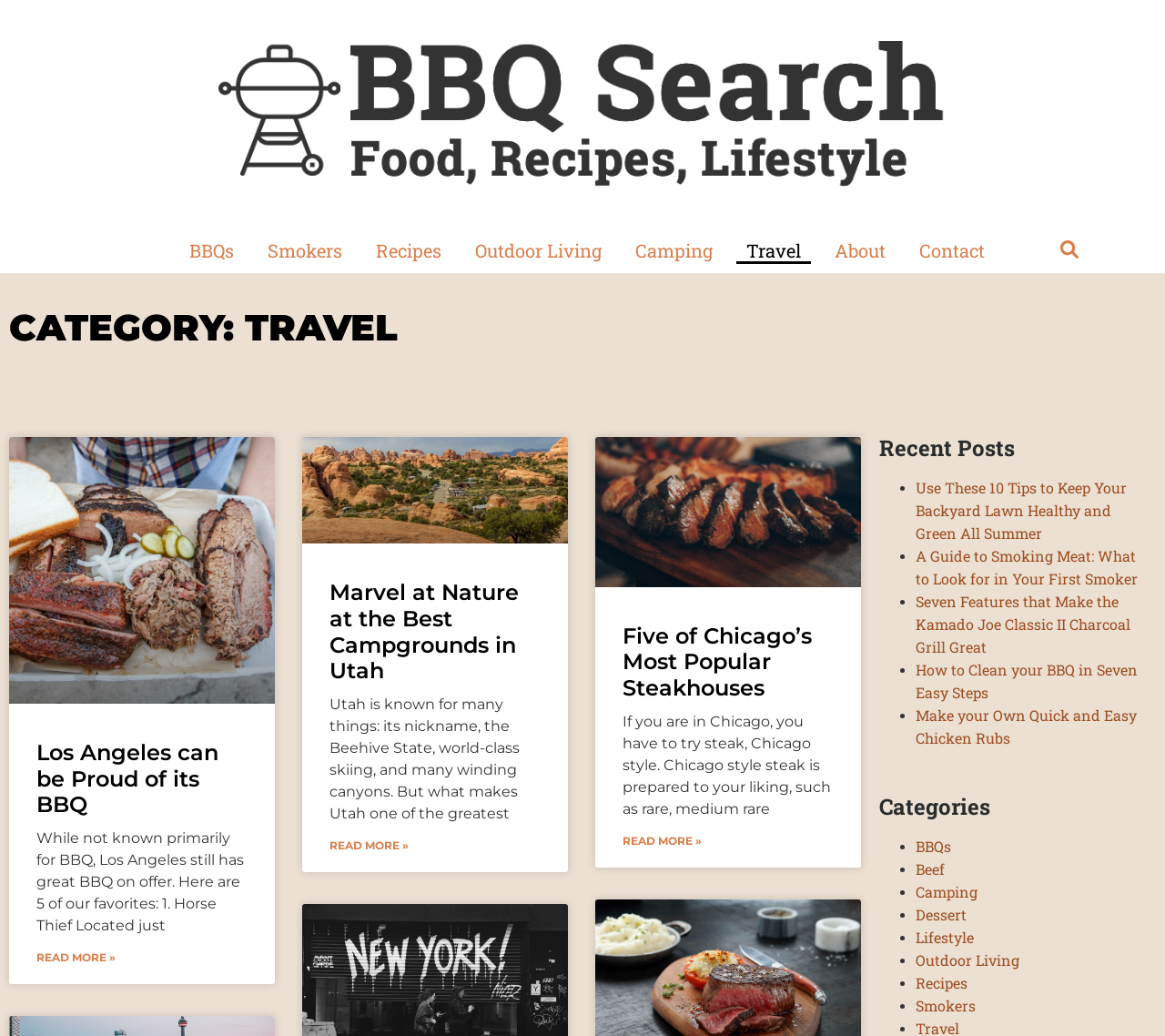What is the logo of this website?
Answer the question with a single word or phrase derived from the image.

bbq search logo